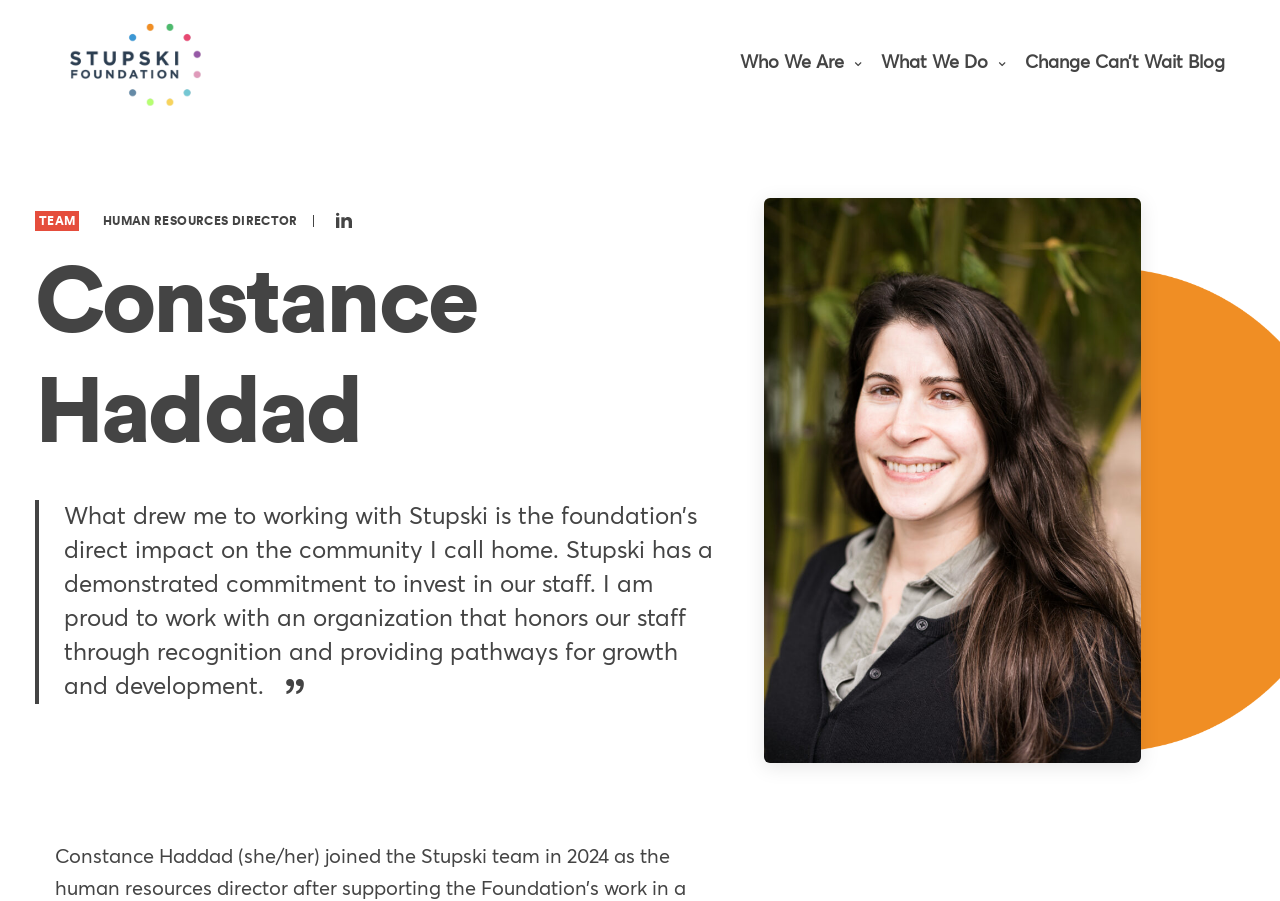Identify the bounding box for the UI element described as: "Who We Are". The coordinates should be four float numbers between 0 and 1, i.e., [left, top, right, bottom].

[0.578, 0.033, 0.673, 0.109]